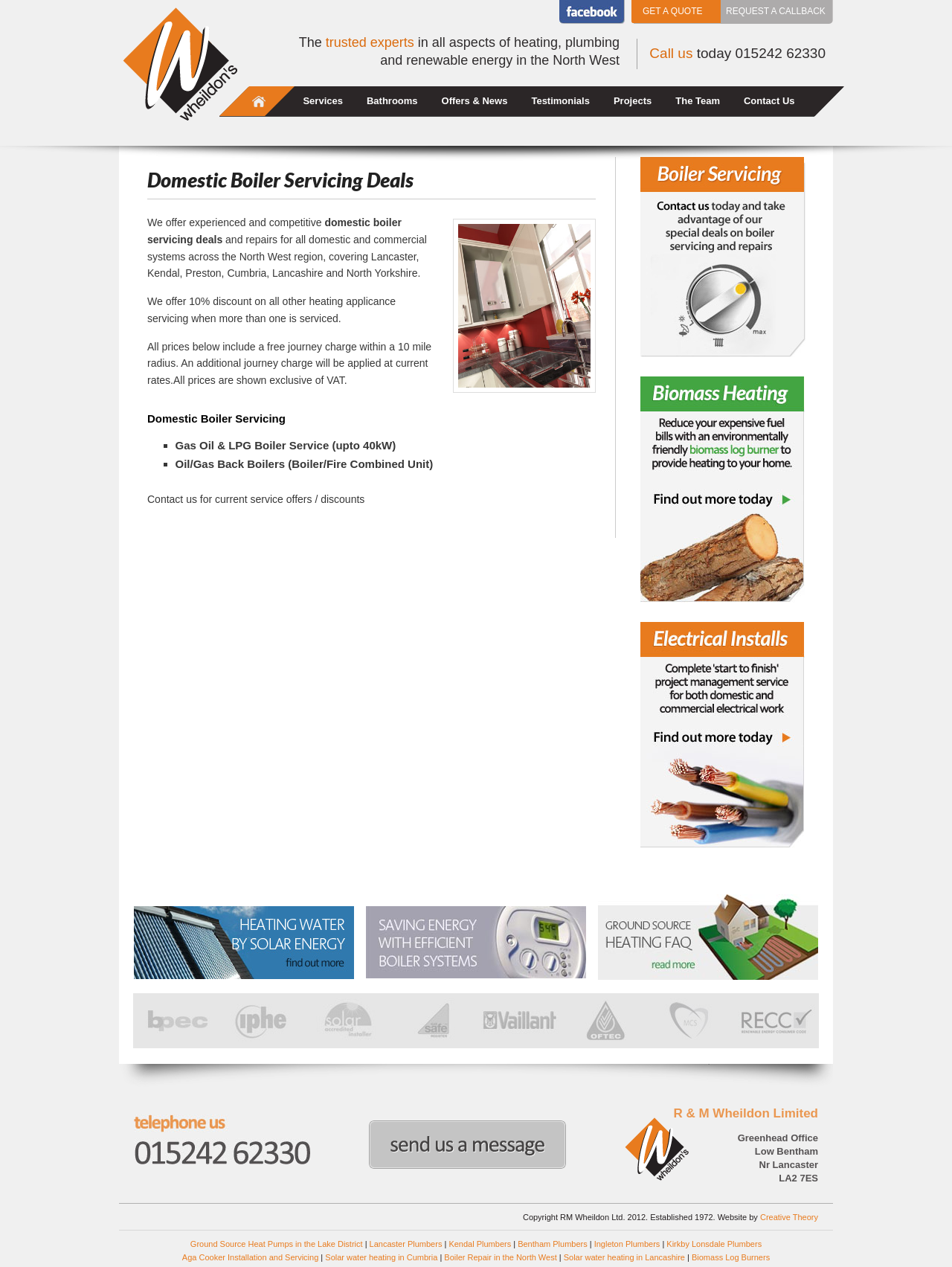What is the company name? Based on the image, give a response in one word or a short phrase.

Wheildons Heating and Plumbing